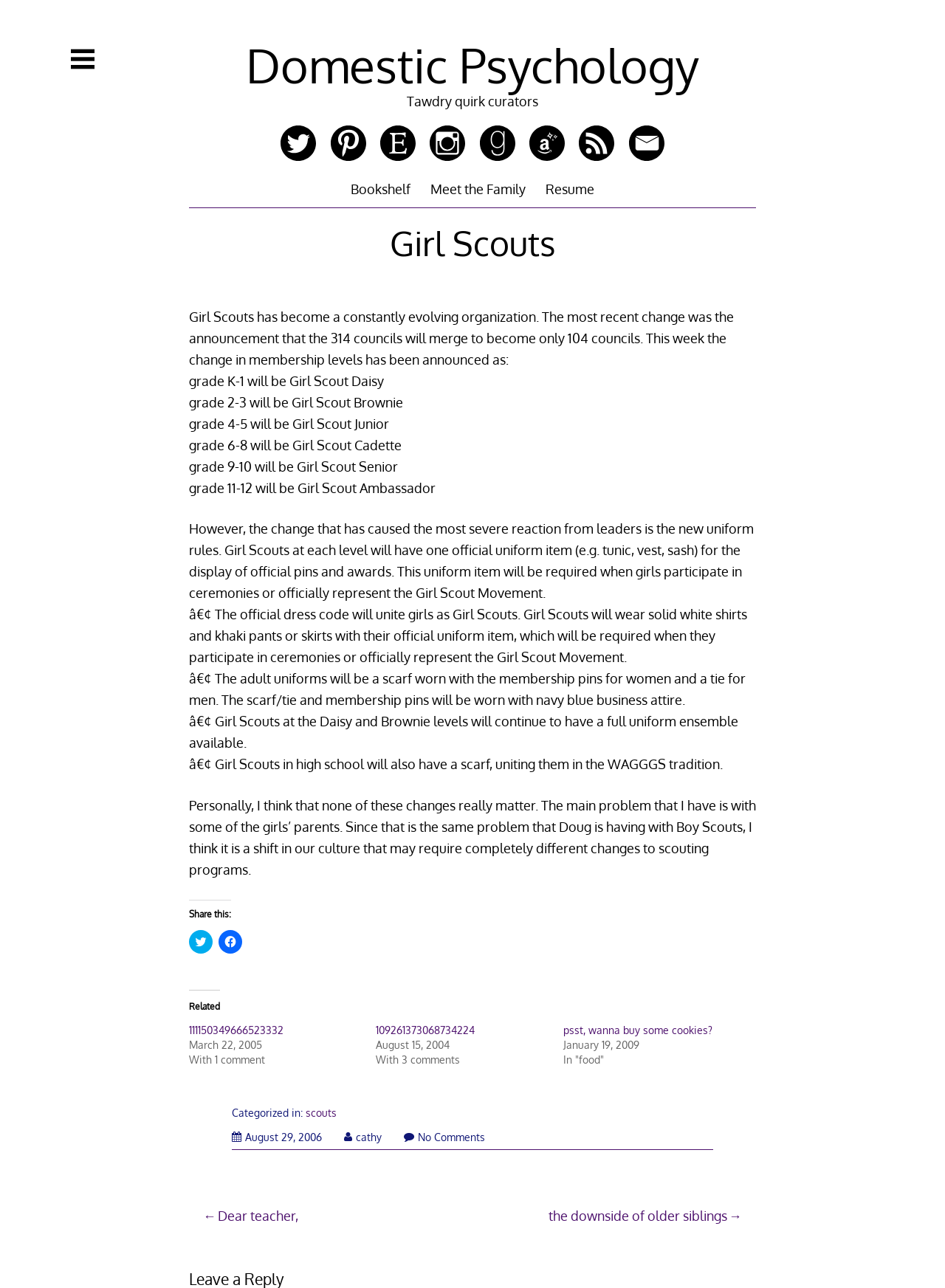Locate the bounding box coordinates of the area that needs to be clicked to fulfill the following instruction: "Click the 'Bookshelf' link". The coordinates should be in the format of four float numbers between 0 and 1, namely [left, top, right, bottom].

[0.371, 0.139, 0.434, 0.154]